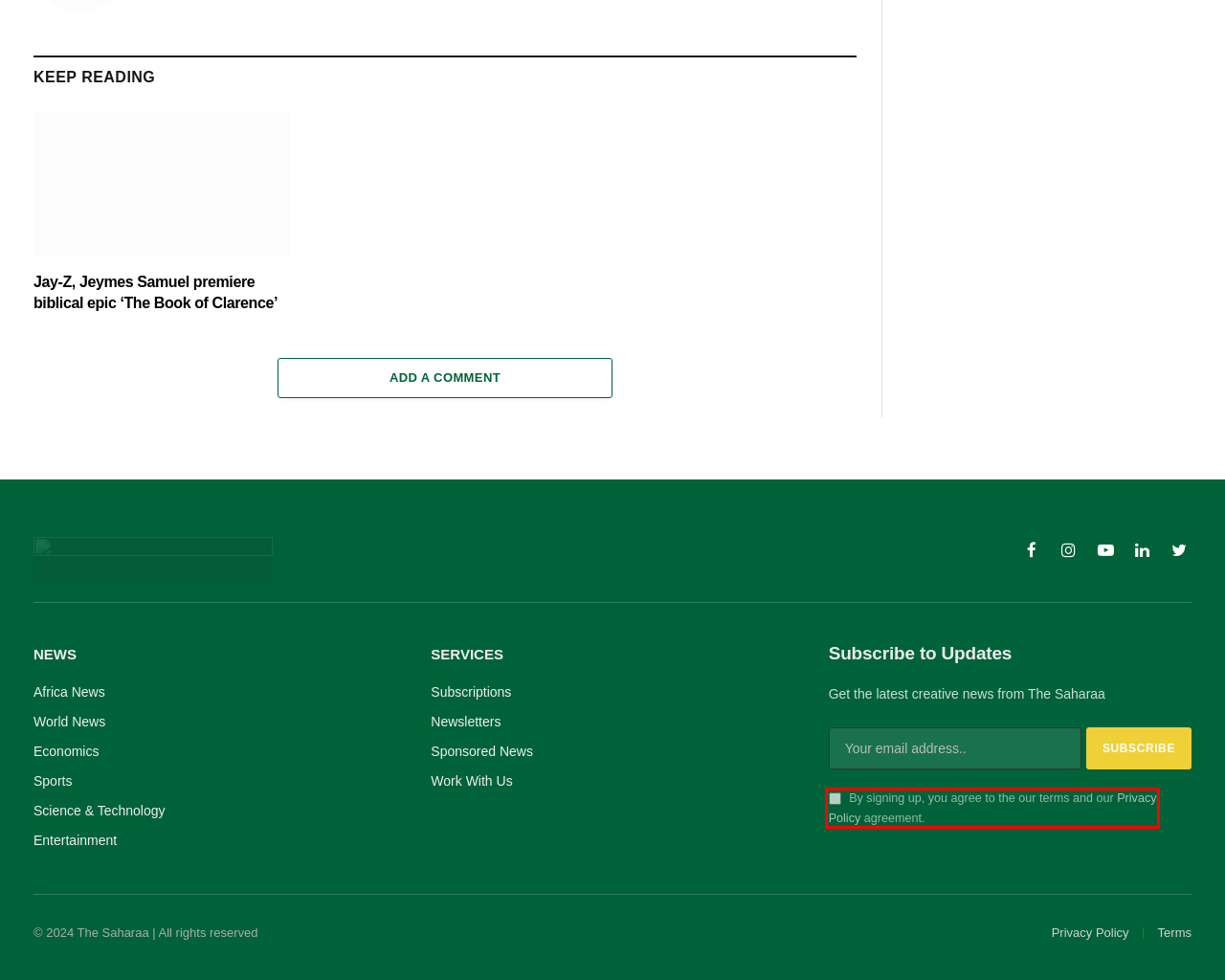Examine the screenshot of a webpage with a red bounding box around a UI element. Your task is to identify the webpage description that best corresponds to the new webpage after clicking the specified element. The given options are:
A. Sports | The Saharaa
B. Jay-Z, Jeymes Samuel premiere biblical epic ‘The Book of Clarence’ | The Saharaa
C. African News | The Saharaa
D. Privacy Policy | The Saharaa
E. Entertainment | The Saharaa
F. Science & Technology | The Saharaa
G. Economic | The Saharaa
H. The Saharaa | The Saharaa

D